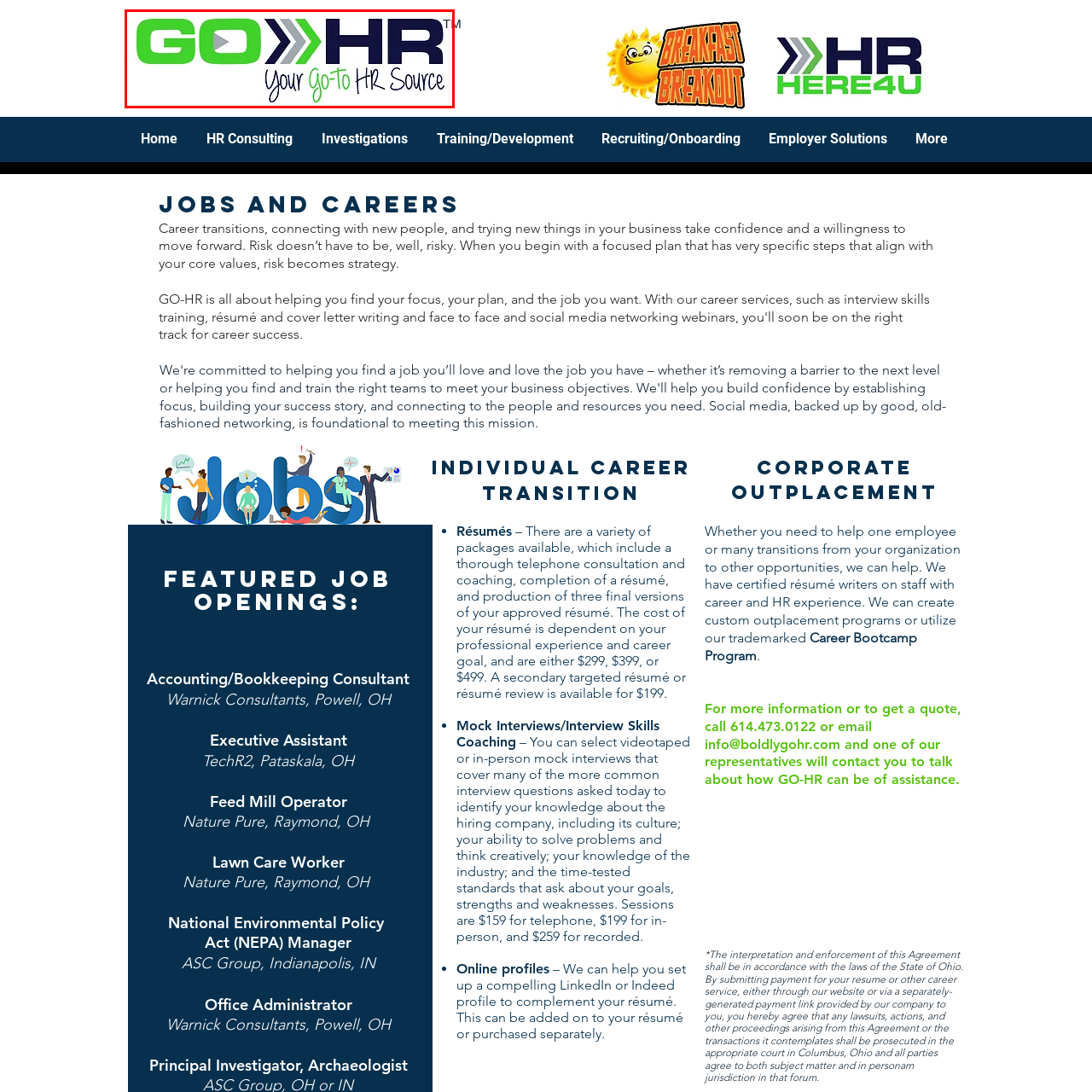View the image inside the red box and answer the question briefly with a word or phrase:
What direction do the arrows in the logo point?

Rightward